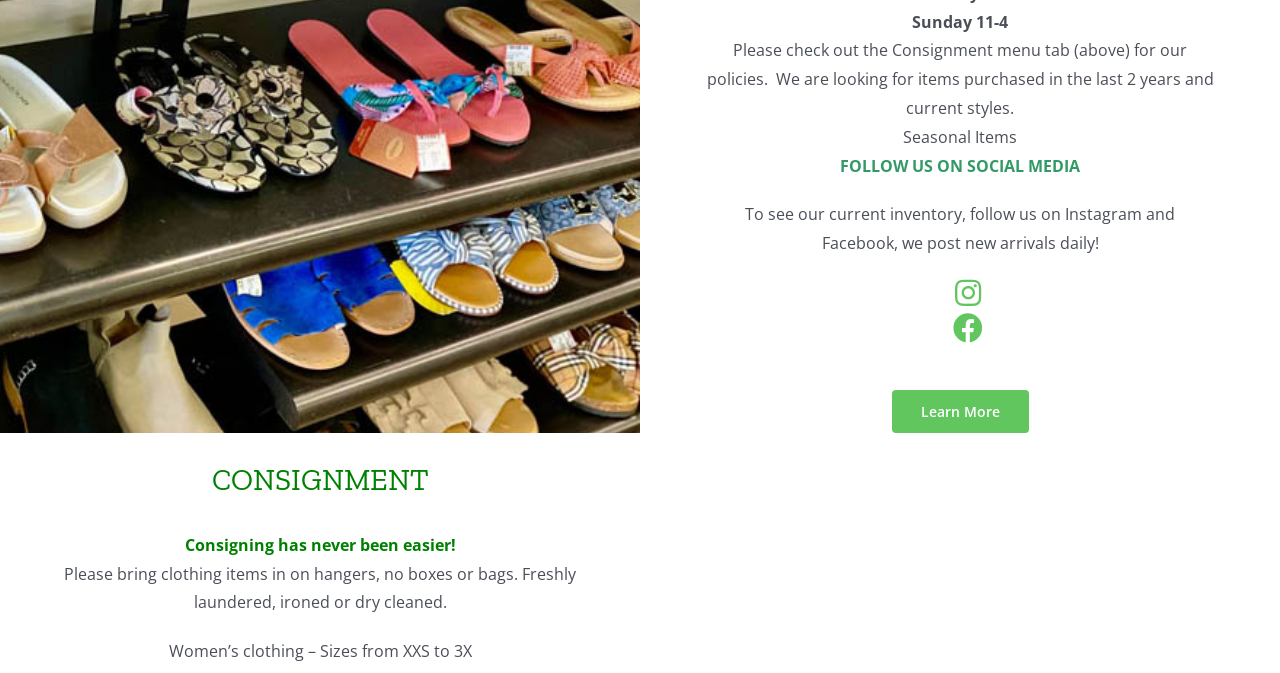Give a one-word or short phrase answer to this question: 
Where can I find the store's current inventory?

Instagram and Facebook